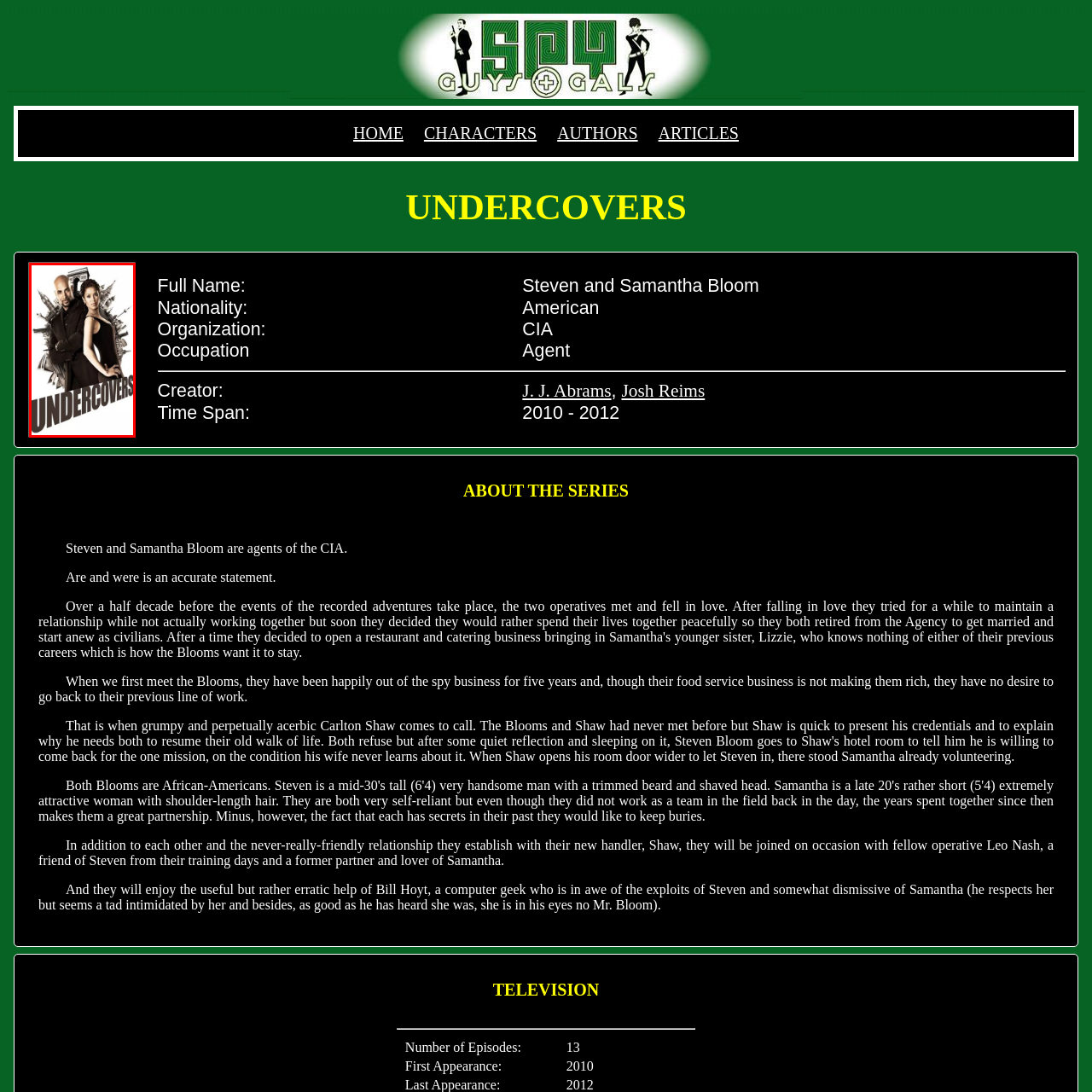Inspect the image surrounded by the red boundary and answer the following question in detail, basing your response on the visual elements of the image: 
What is the color of Steven's suit?

According to the caption, Steven, positioned on the left, sports a sharp black suit, exuding a sense of mystery and authority.